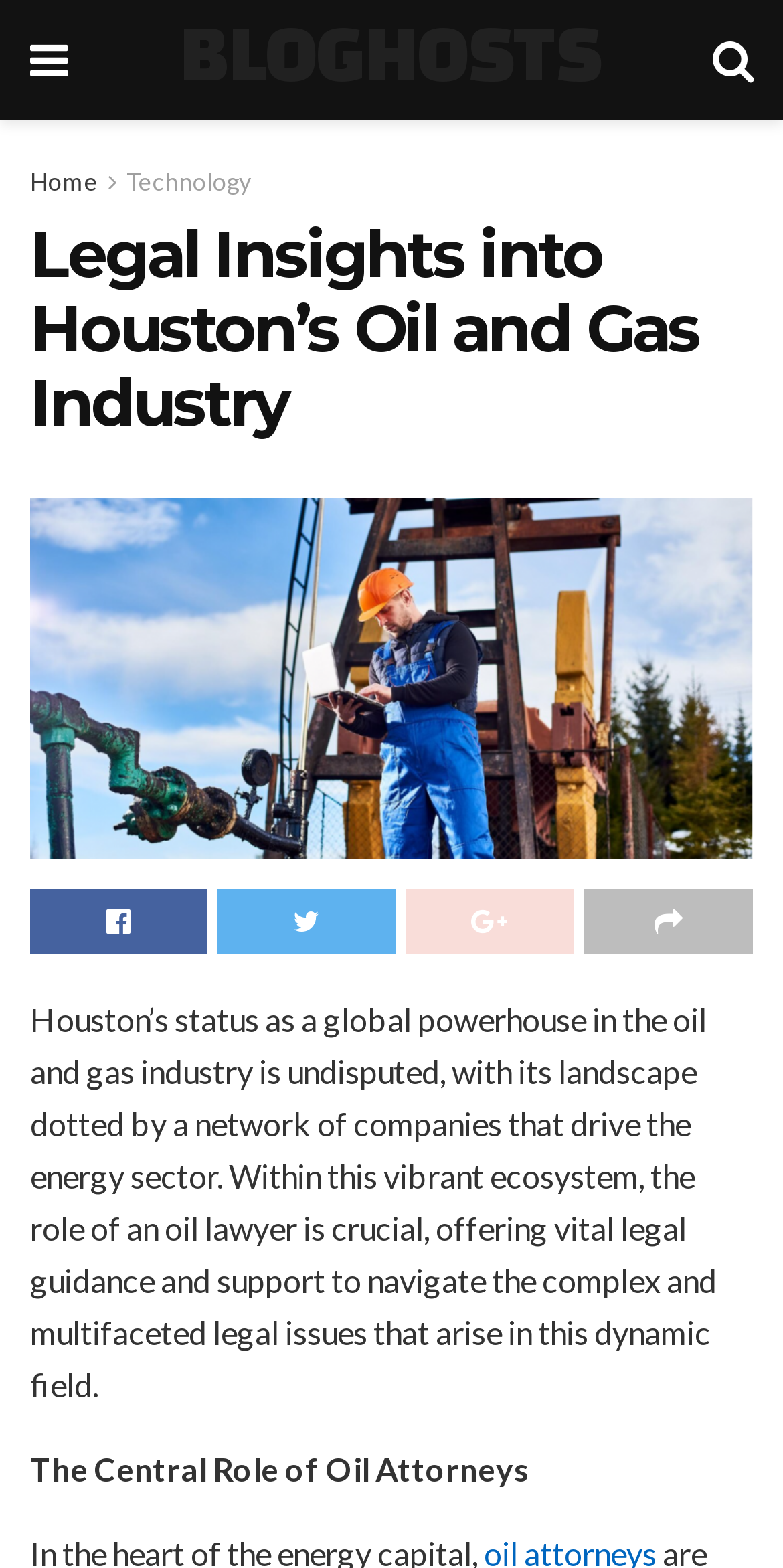Offer a meticulous description of the webpage's structure and content.

The webpage appears to be a blog post about the oil and gas industry in Houston. At the top left corner, there is a small icon and a link to "BLOGHOSTS". On the top right corner, there is another icon. Below these icons, there are several links to different sections of the website, including "Home" and "Technology". 

The main title of the blog post, "Legal Insights into Houston’s Oil and Gas Industry", is prominently displayed in the middle of the top section. Below the title, there is a link to the same title, accompanied by an image. 

On the right side of the image, there are four social media icons. Below the image, there is a paragraph of text that summarizes the importance of oil lawyers in the oil and gas industry in Houston. The text explains that Houston is a global powerhouse in the oil and gas industry, and that oil lawyers play a crucial role in providing legal guidance and support to navigate complex legal issues.

Further down the page, there is a subheading titled "The Central Role of Oil Attorneys".